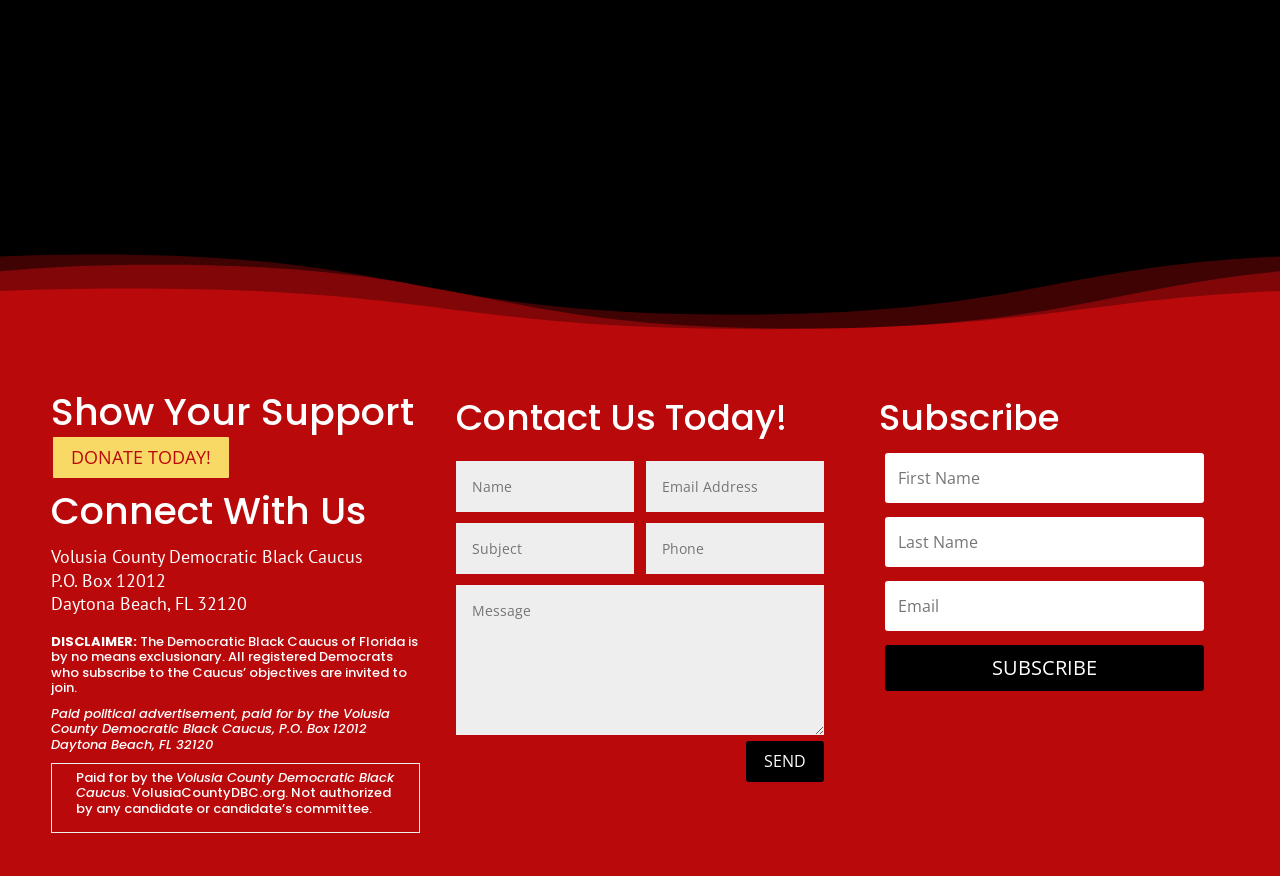What is the purpose of the 'Subscribe' section?
From the image, respond with a single word or phrase.

To subscribe to updates